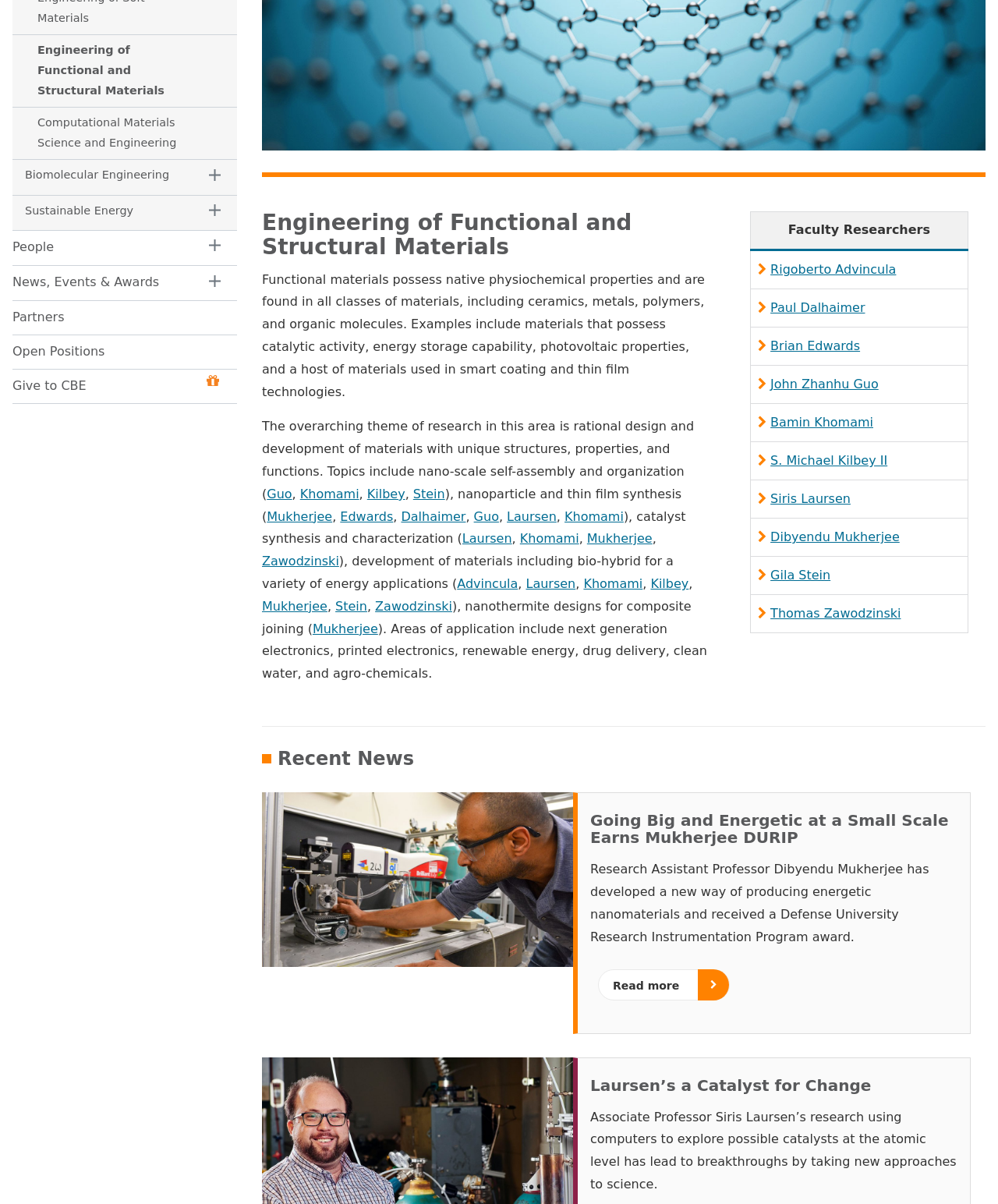Locate and provide the bounding box coordinates for the HTML element that matches this description: "Stein".

[0.414, 0.404, 0.446, 0.416]